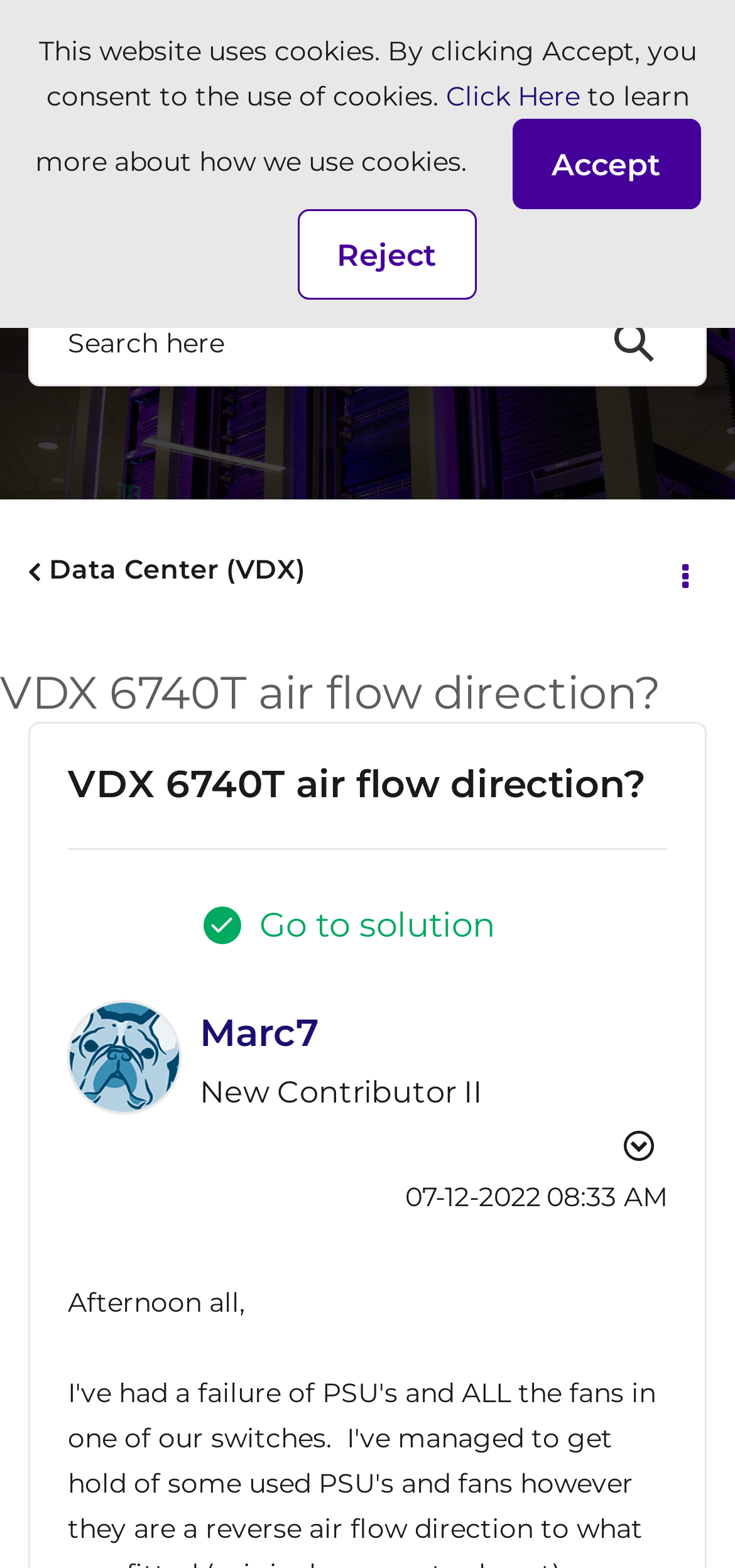Calculate the bounding box coordinates for the UI element based on the following description: "Extreme Networks". Ensure the coordinates are four float numbers between 0 and 1, i.e., [left, top, right, bottom].

[0.128, 0.028, 0.513, 0.089]